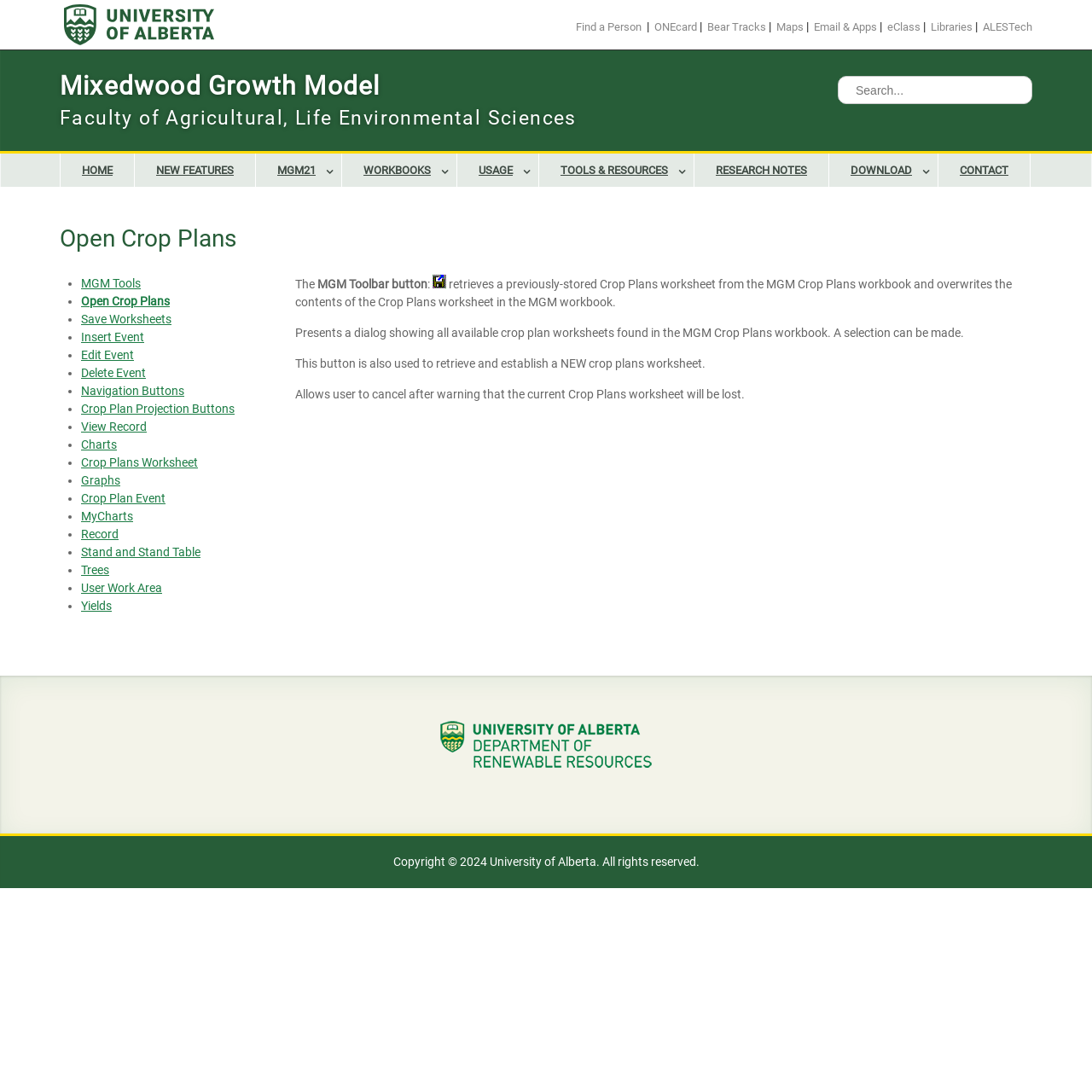Provide the bounding box coordinates for the area that should be clicked to complete the instruction: "View quote list".

None